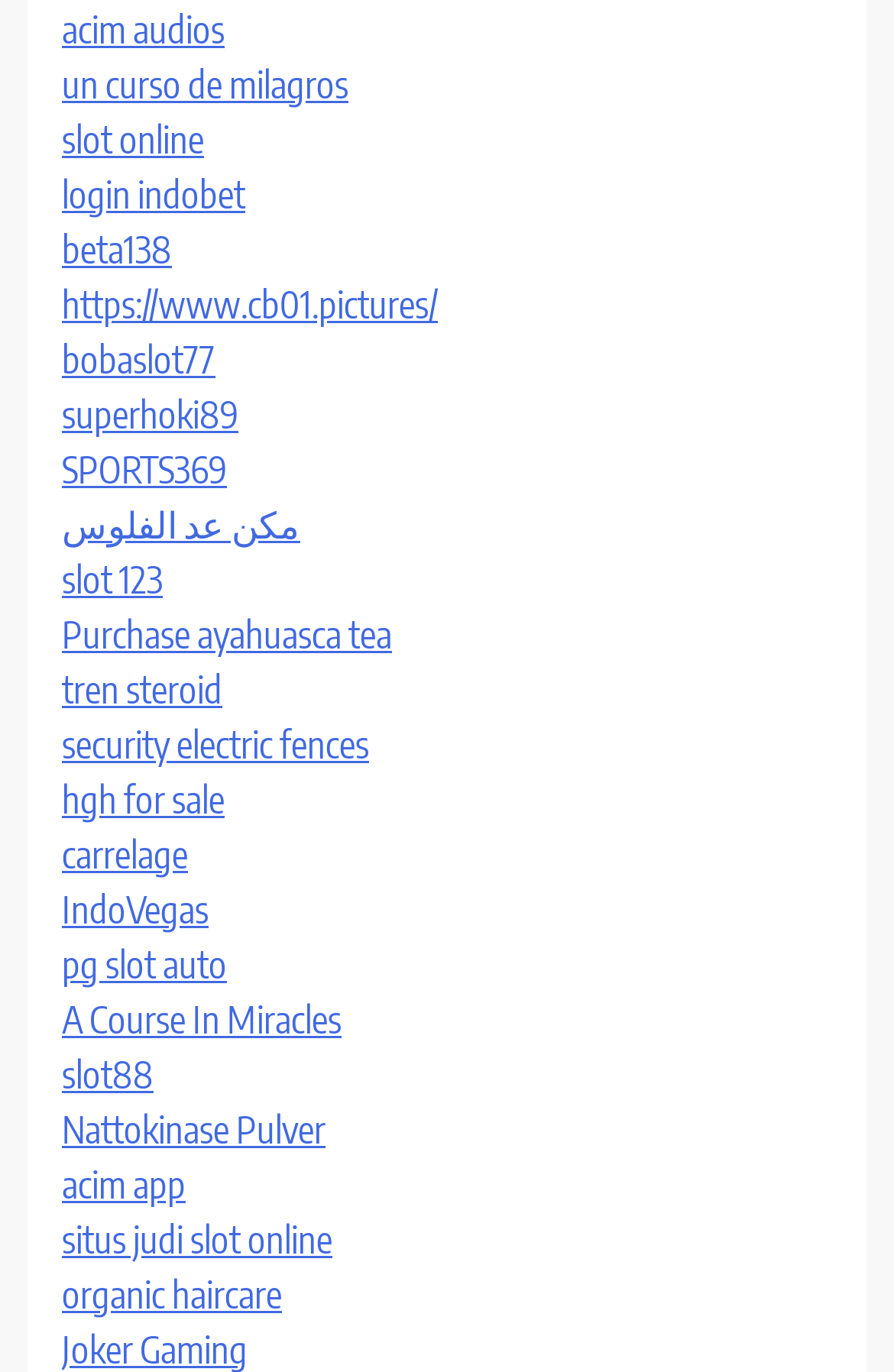Can you specify the bounding box coordinates of the area that needs to be clicked to fulfill the following instruction: "Click the link to access article 746"?

None